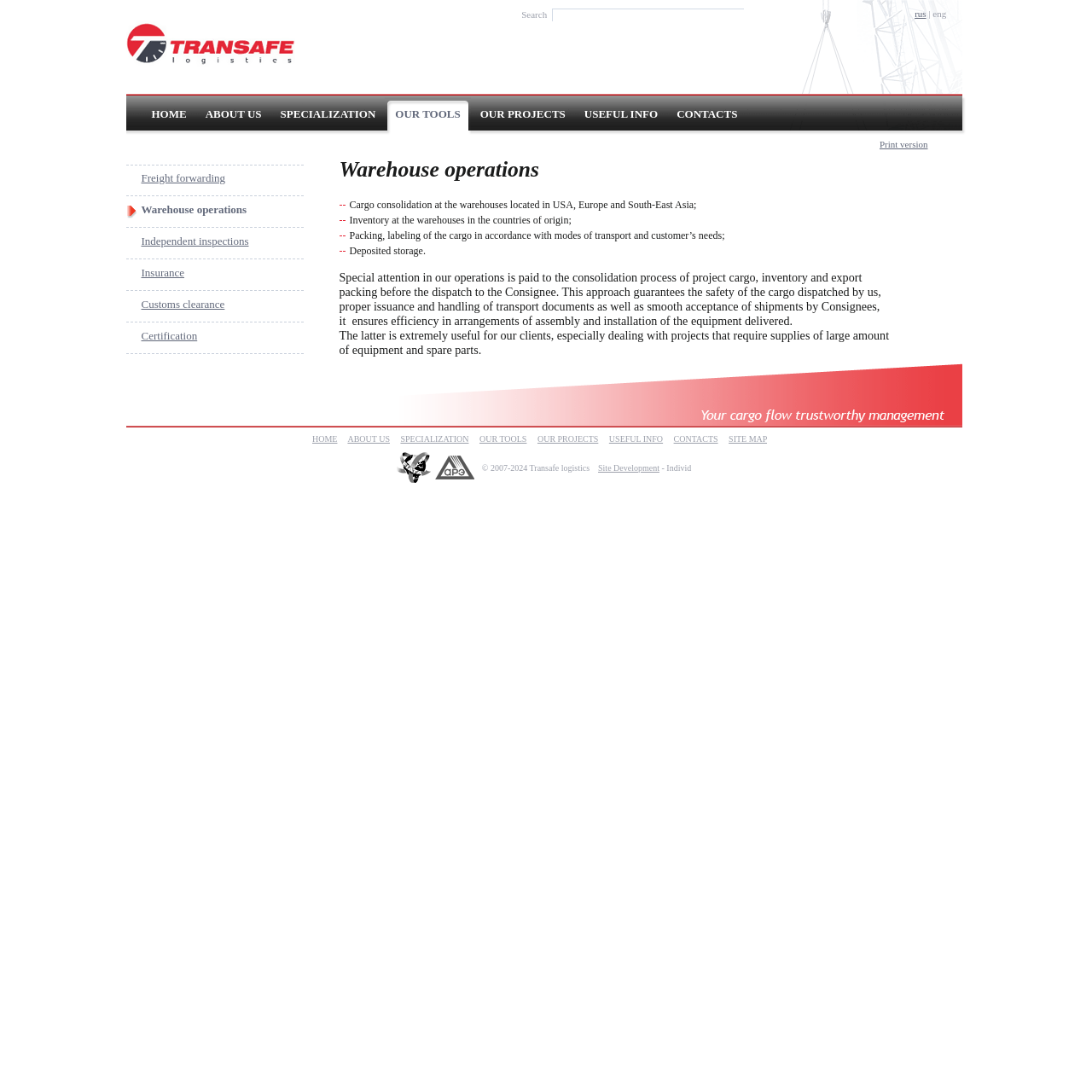What services does TRANSAFE offer?
With the help of the image, please provide a detailed response to the question.

The services offered by TRANSAFE can be found in the middle section of the webpage, where it lists 'Freight forwarding', 'Warehouse operations', 'Independent inspections', 'Insurance', 'Customs clearance', and 'Certification'.